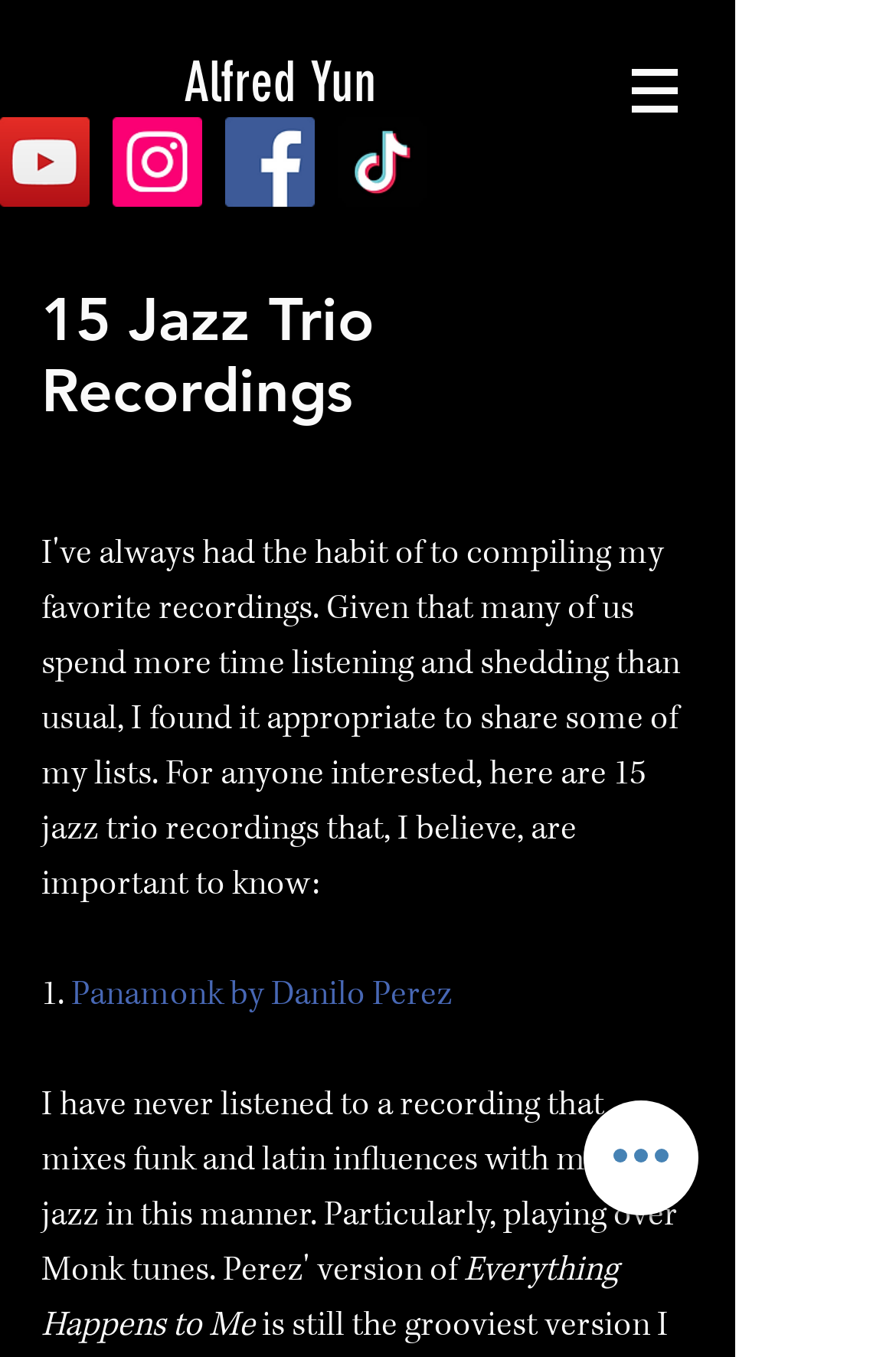Who is the author of the webpage?
Answer the question with a detailed and thorough explanation.

I found the author's name, Alfred Yun, by looking at the link element with the text 'Alfred Yun' located at the top of the webpage.